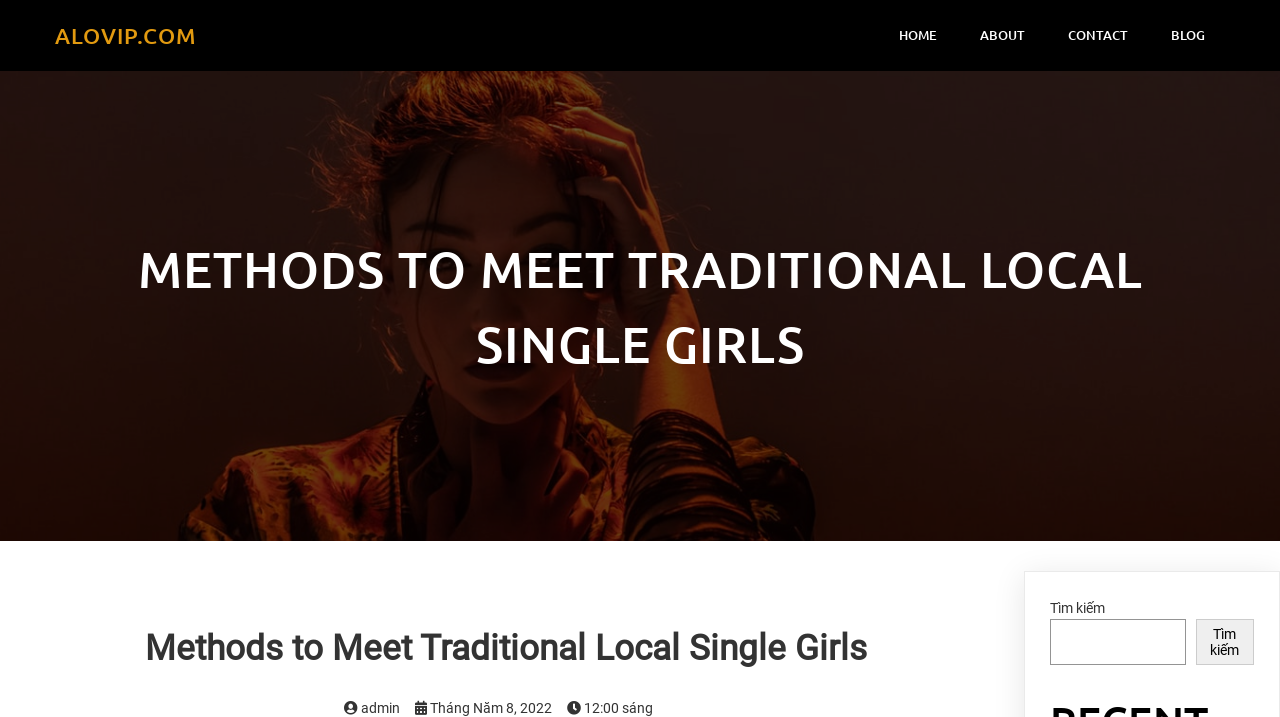How many links are in the navigation menu?
Answer the question based on the image using a single word or a brief phrase.

4